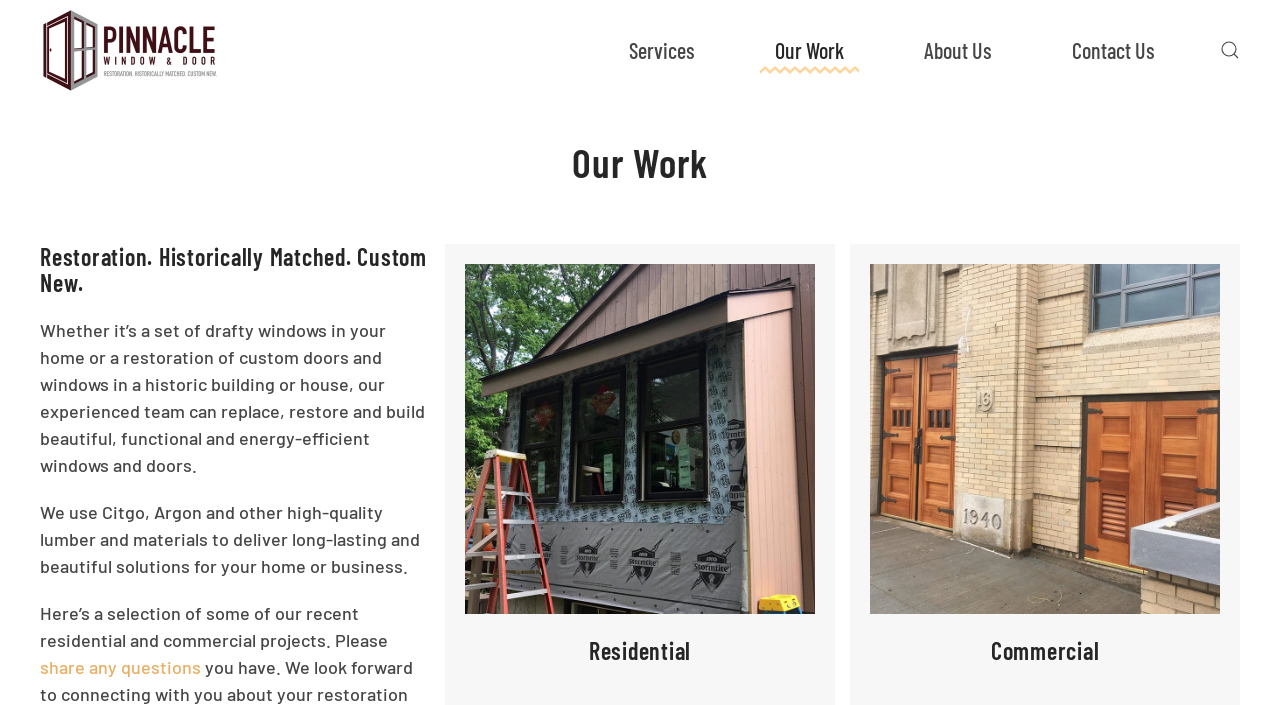Select the bounding box coordinates of the element I need to click to carry out the following instruction: "open services menu".

[0.48, 0.0, 0.555, 0.142]